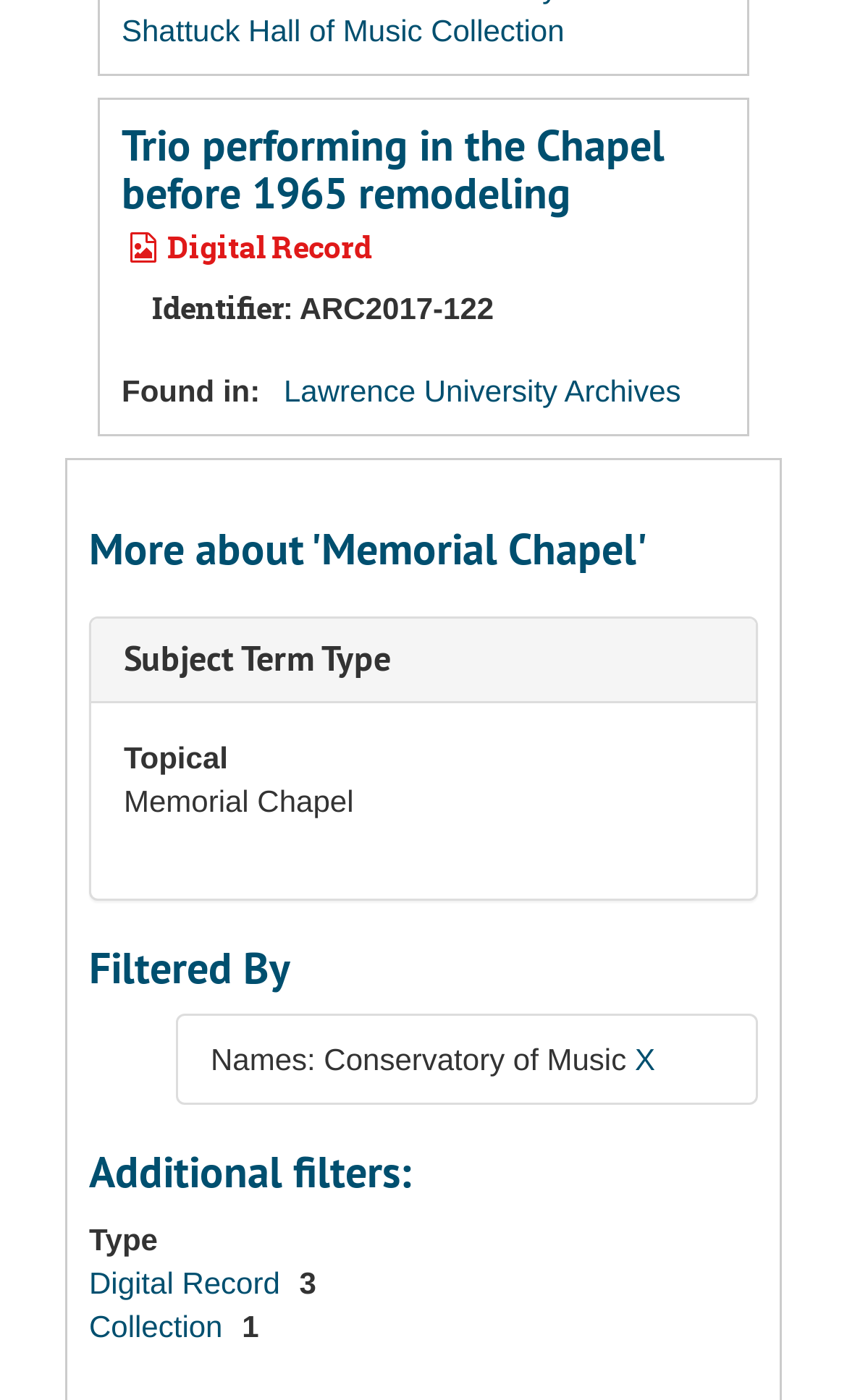Given the description of a UI element: "Shattuck Hall of Music Collection", identify the bounding box coordinates of the matching element in the webpage screenshot.

[0.144, 0.009, 0.666, 0.034]